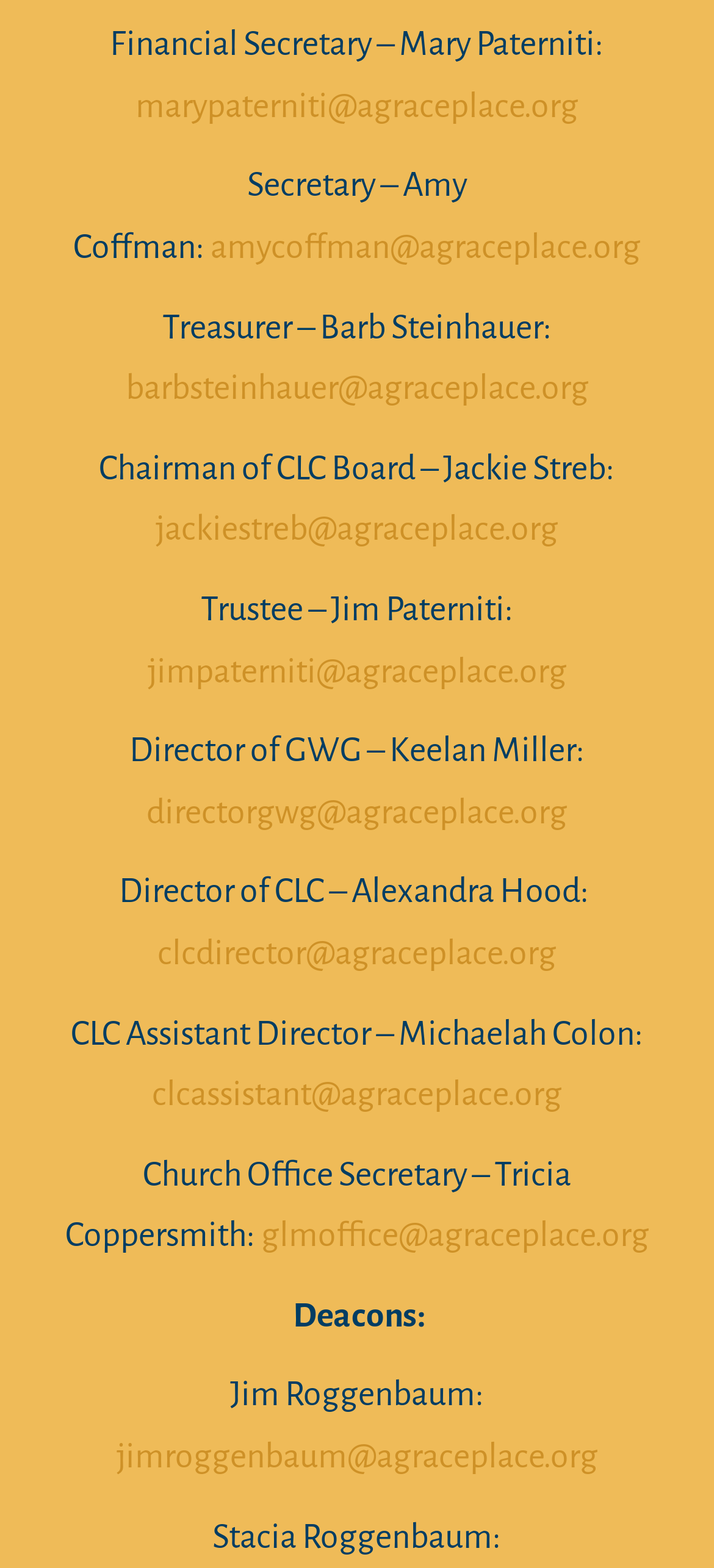What is the position of Keelan Miller? Look at the image and give a one-word or short phrase answer.

Director of GWG